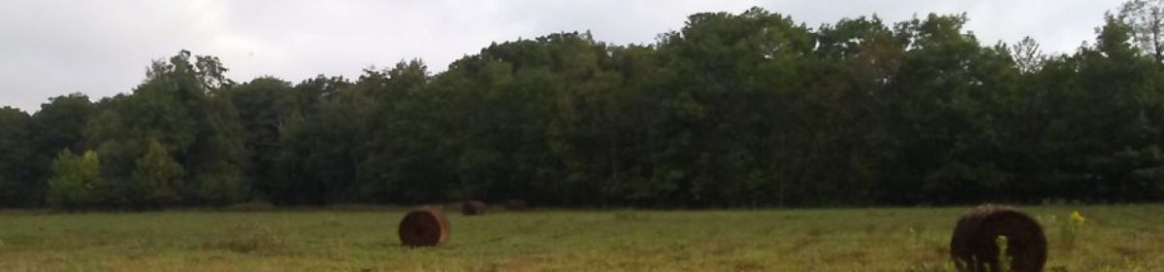Describe every important feature and element in the image comprehensively.

This image captures a serene landscape in Port Dover, Ontario, showcasing a lush, open field complemented by a backdrop of dense trees. In the foreground, several hay bales are scattered across the vibrant green meadow, hinting at the region’s agricultural roots. The atmosphere is tranquil under the muted light of an overcast sky, enhancing the natural beauty of the rural setting. This scene reflects the charming rustic appeal of Port Dover, inviting viewers to appreciate the simplicity and tranquility of country life.